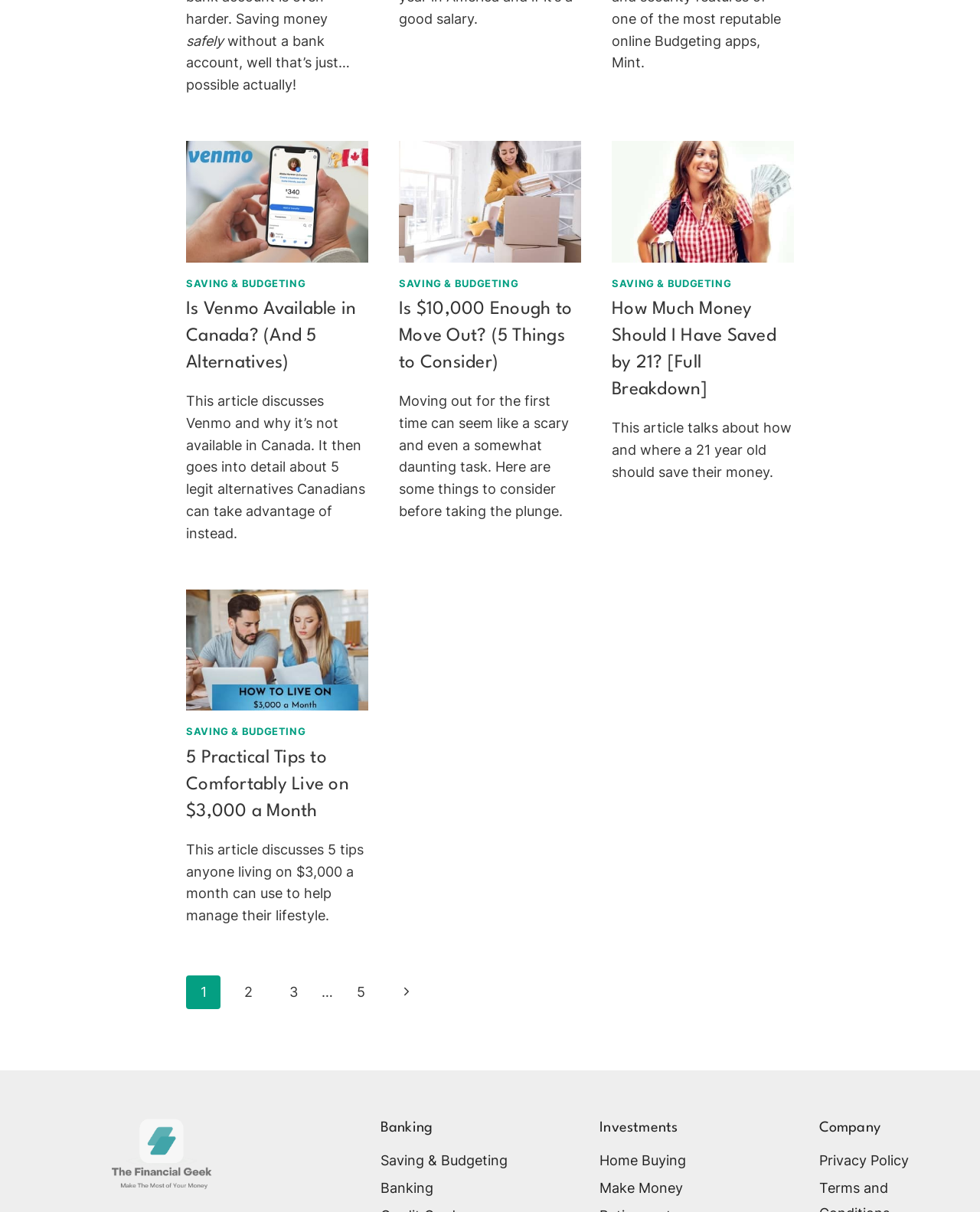What is the topic of the first article?
Deliver a detailed and extensive answer to the question.

The first article is about Venmo and its availability in Canada, and it also discusses 5 alternative options for Canadians.